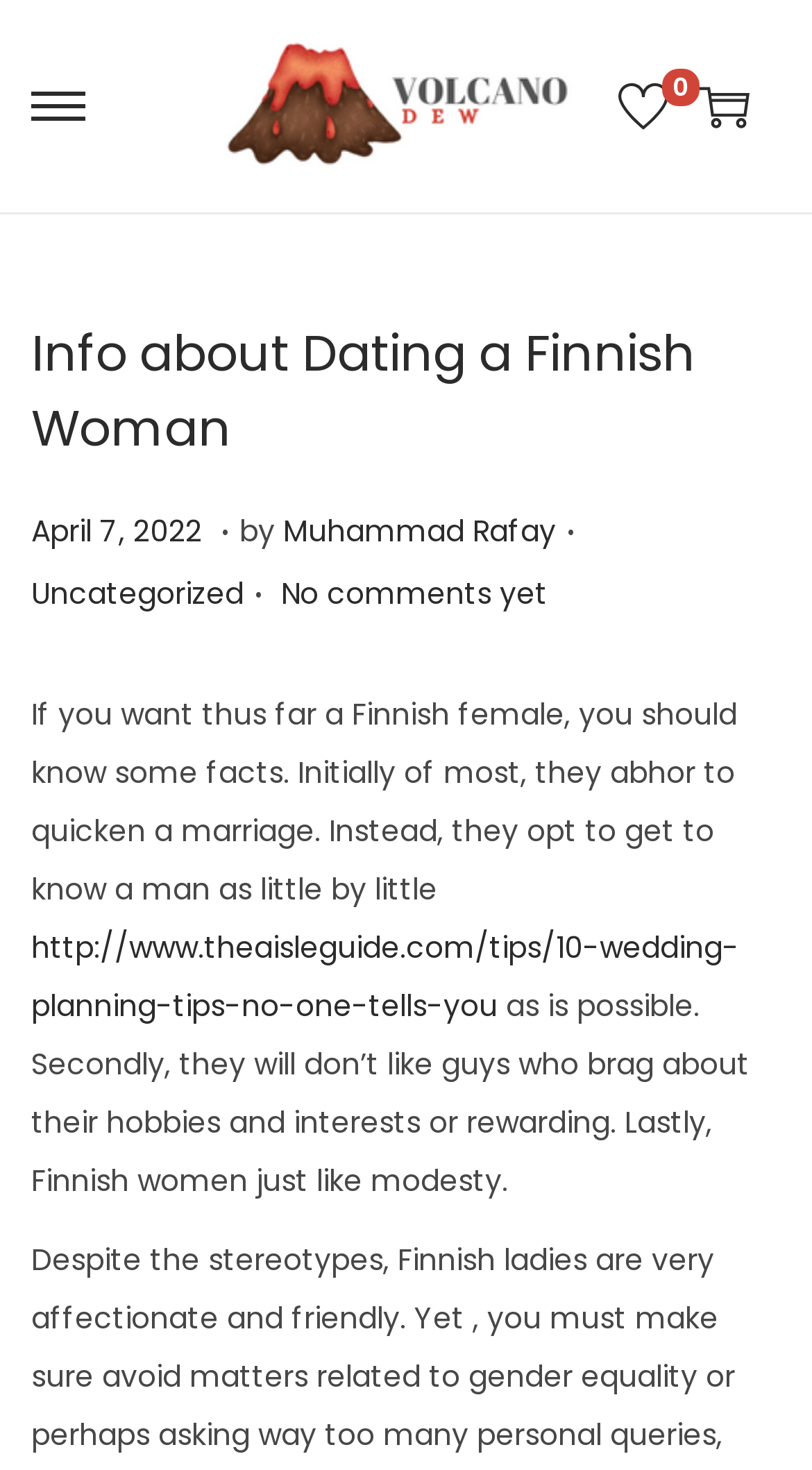Use a single word or phrase to answer the question:
What is the category of the article?

Uncategorized